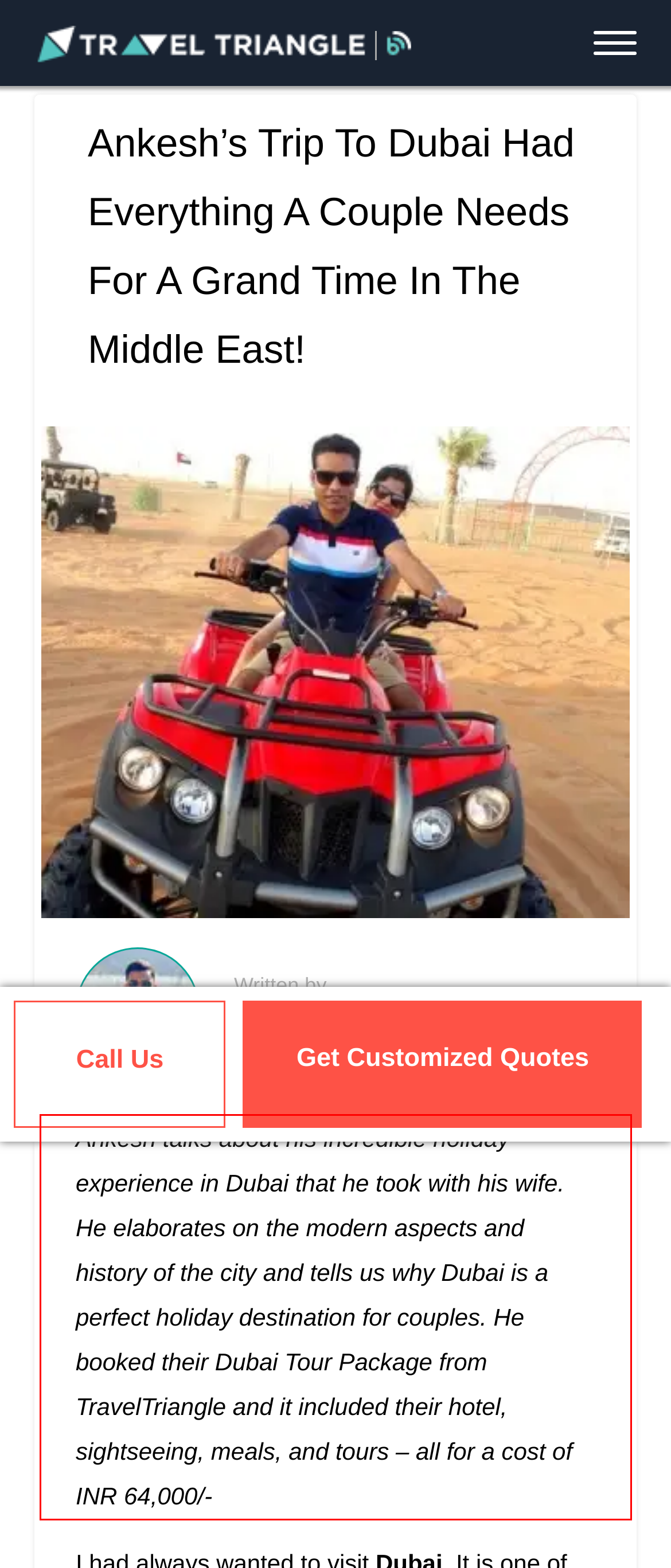Examine the screenshot of the webpage, locate the red bounding box, and perform OCR to extract the text contained within it.

Ankesh talks about his incredible holiday experience in Dubai that he took with his wife. He elaborates on the modern aspects and history of the city and tells us why Dubai is a perfect holiday destination for couples. He booked their Dubai Tour Package from TravelTriangle and it included their hotel, sightseeing, meals, and tours – all for a cost of INR 64,000/-